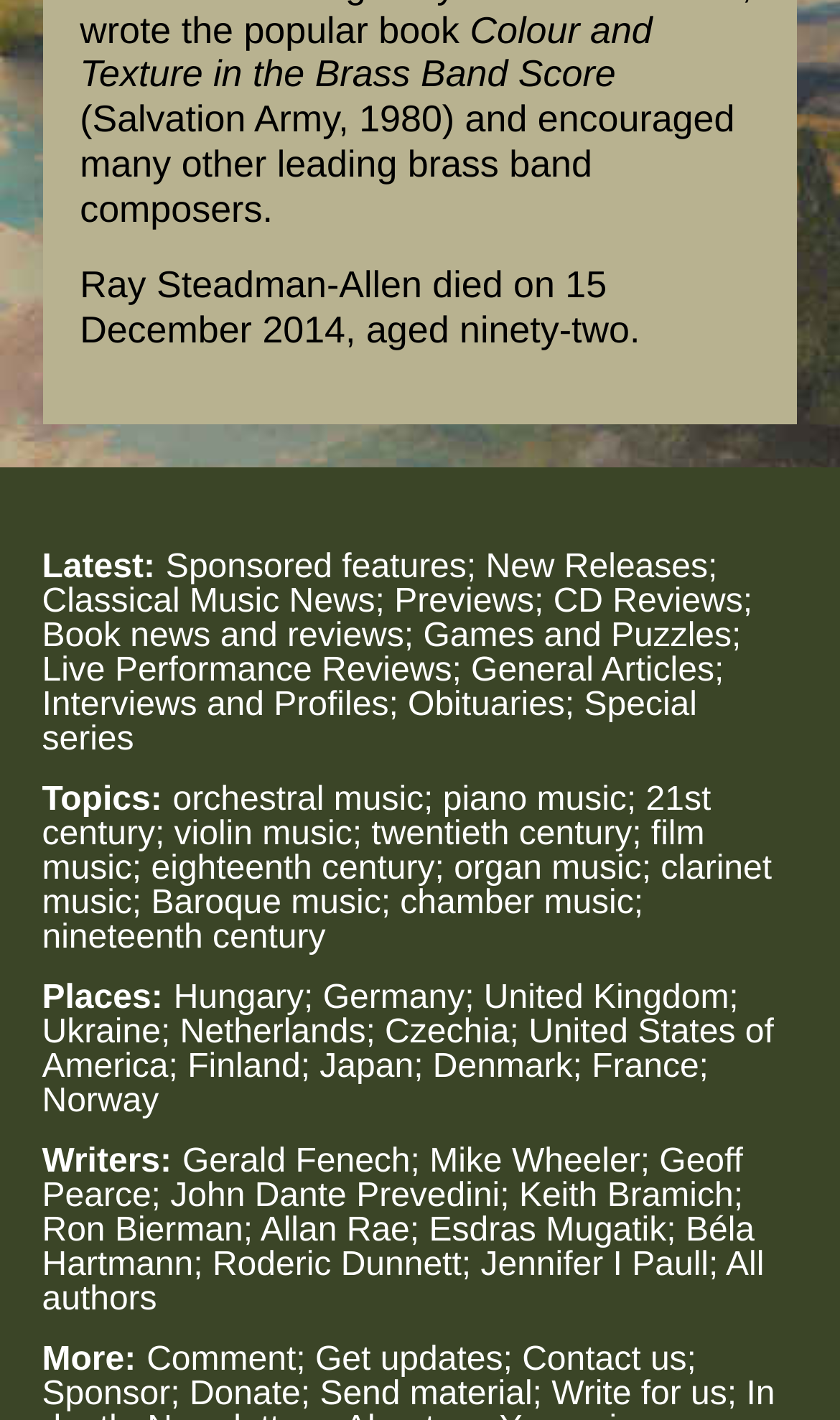Who wrote about colour and texture in brass band scores?
Use the screenshot to answer the question with a single word or phrase.

Ray Steadman-Allen